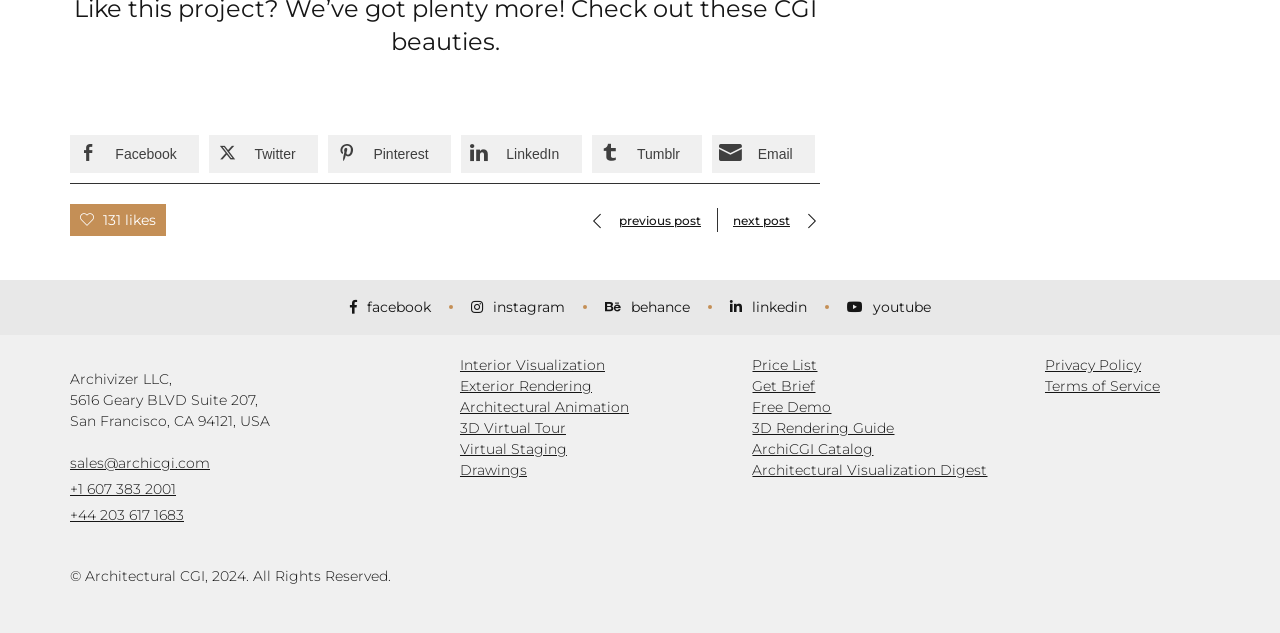Select the bounding box coordinates of the element I need to click to carry out the following instruction: "Get a free demo".

[0.588, 0.629, 0.65, 0.657]